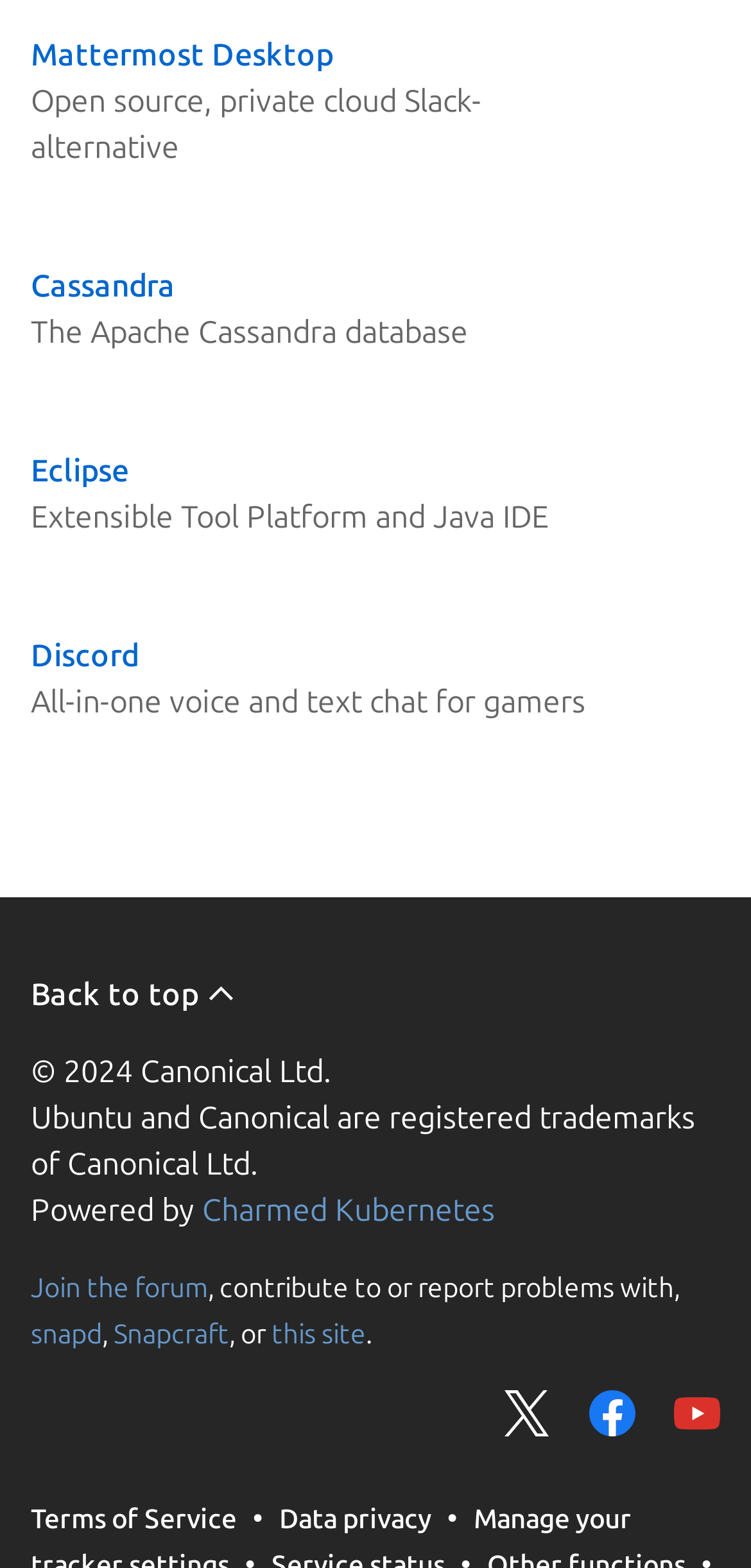Provide a thorough and detailed response to the question by examining the image: 
What is the name of the database listed after Cassandra?

I looked at the list of links and found that Cassandra is followed by Eclipse, which is a database or a tool platform.